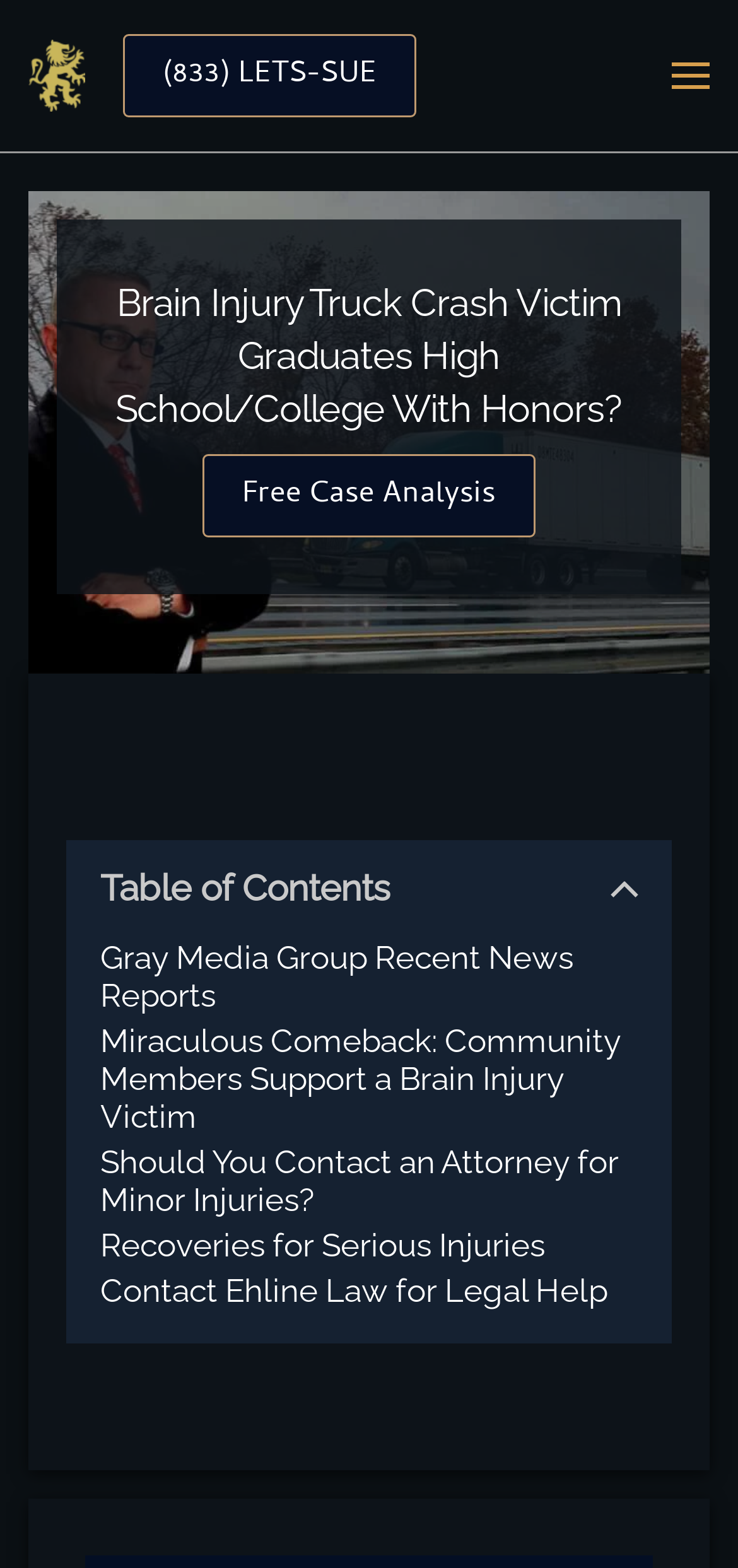Can you find the bounding box coordinates for the element that needs to be clicked to execute this instruction: "Read the 'Miraculous Comeback: Community Members Support a Brain Injury Victim' article"? The coordinates should be given as four float numbers between 0 and 1, i.e., [left, top, right, bottom].

[0.136, 0.652, 0.864, 0.725]